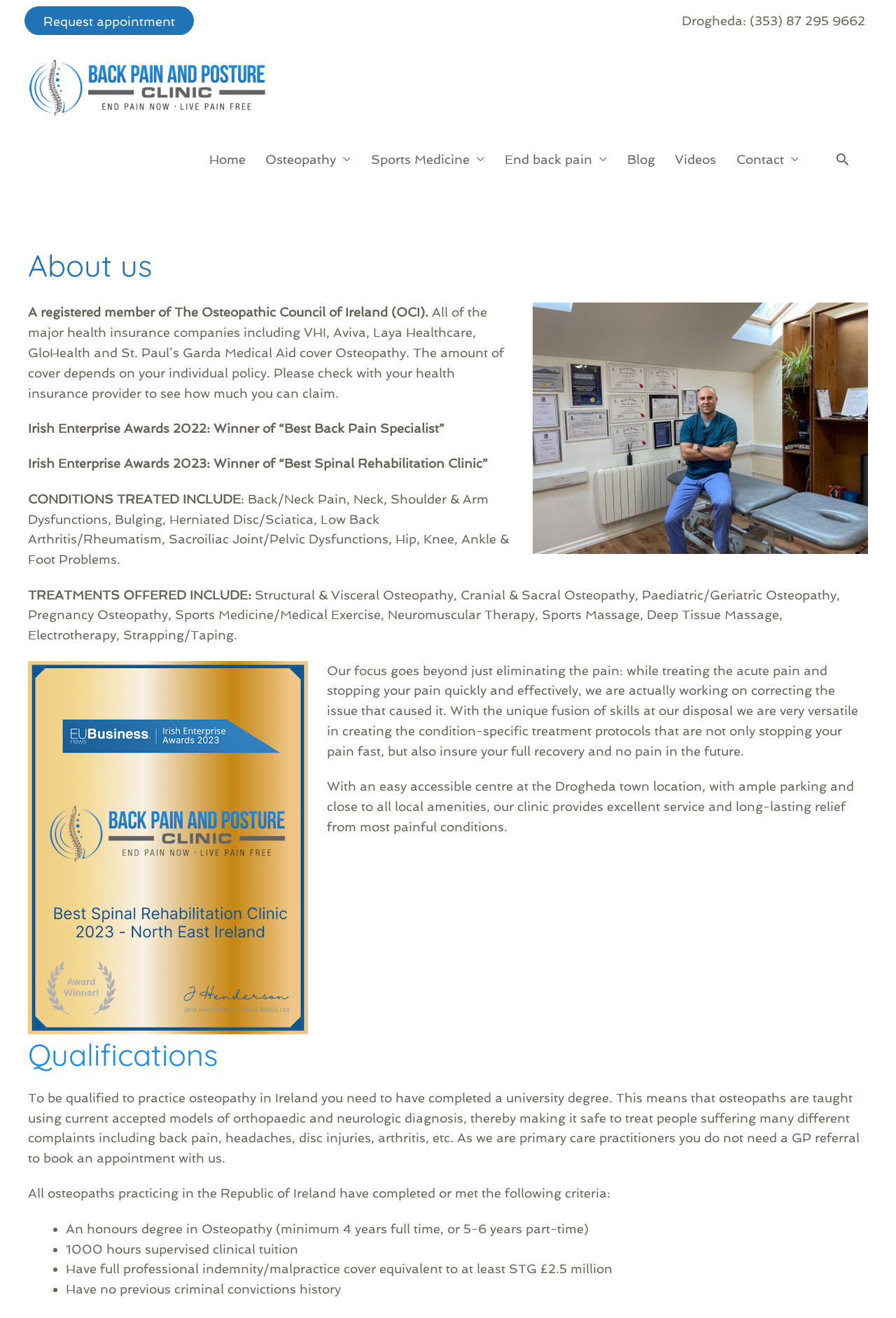Determine the bounding box coordinates of the clickable area required to perform the following instruction: "Call the clinic". The coordinates should be represented as four float numbers between 0 and 1: [left, top, right, bottom].

[0.837, 0.01, 0.966, 0.021]